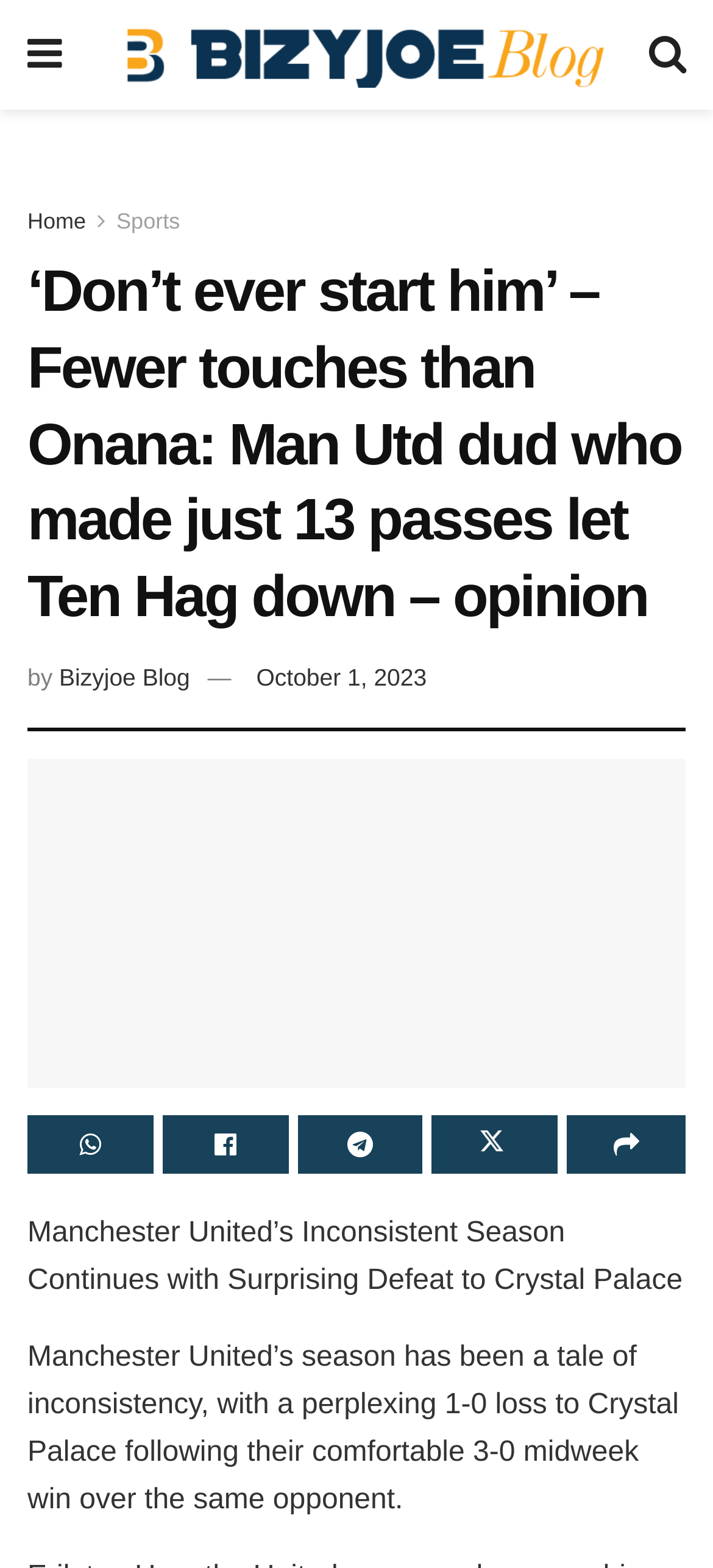Please identify the bounding box coordinates of the area I need to click to accomplish the following instruction: "Go to the next page".

[0.606, 0.711, 0.783, 0.748]